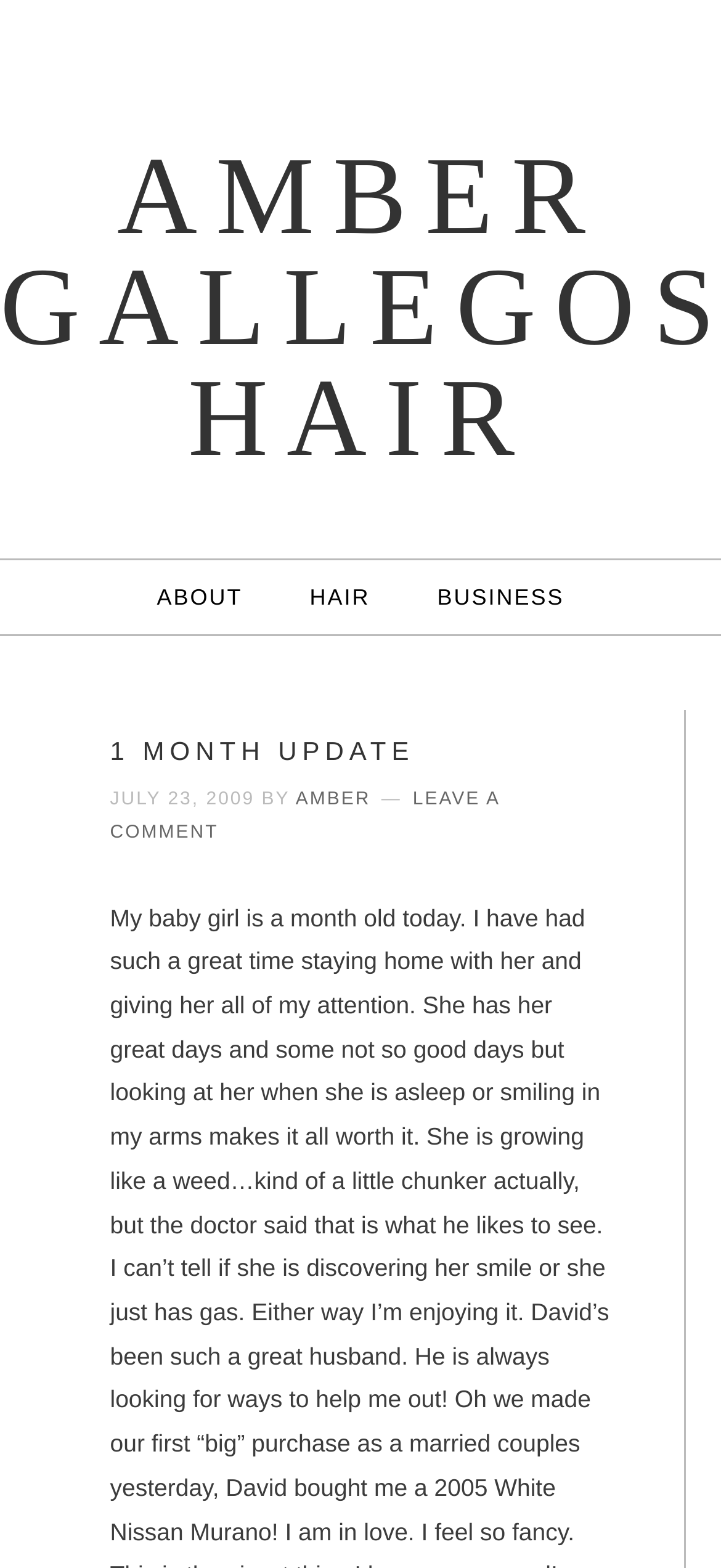What is the headline of the webpage?

1 MONTH UPDATE